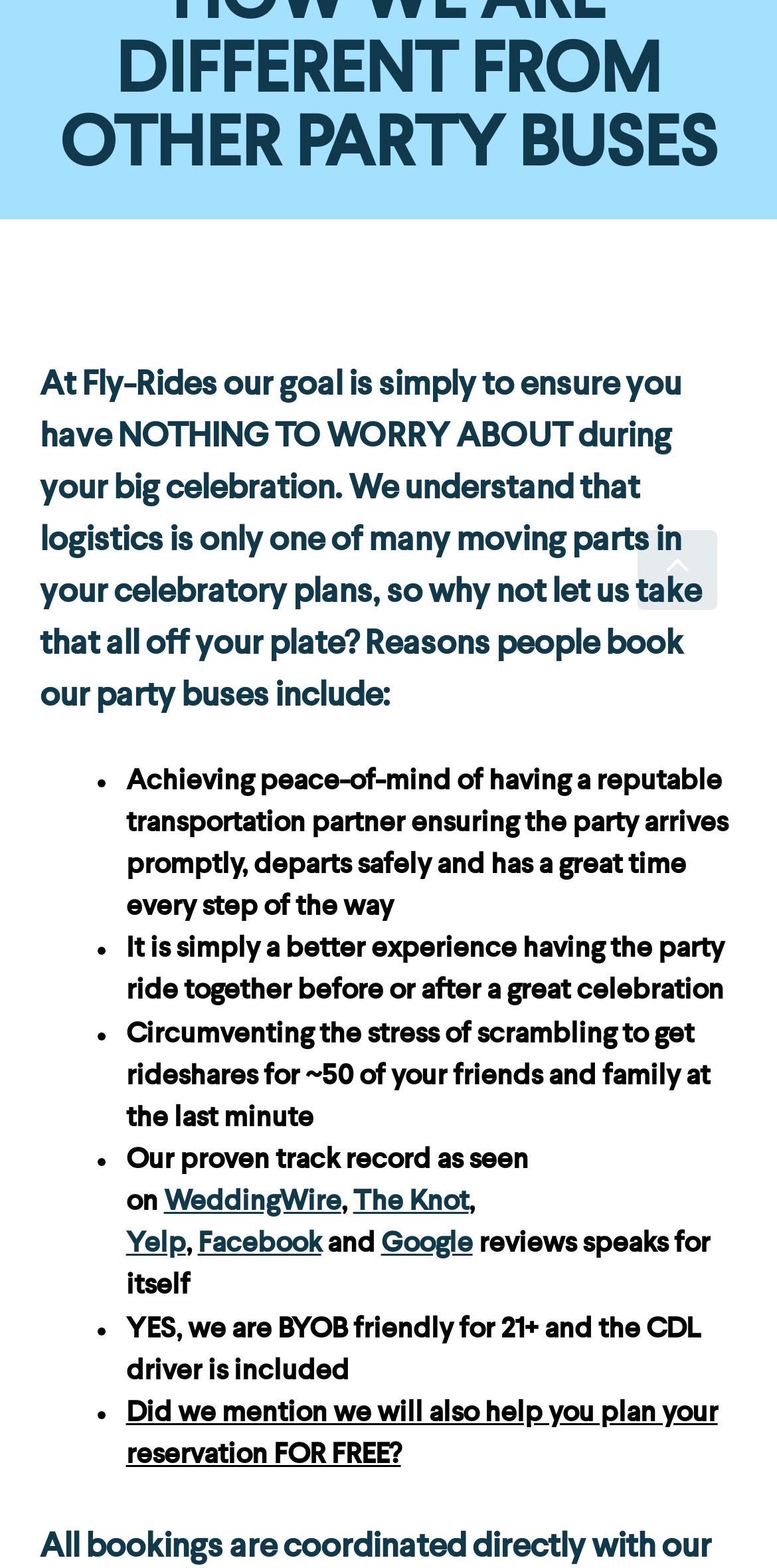What is included in the party bus service?
Kindly offer a detailed explanation using the data available in the image.

The party bus service includes a CDL driver, and it is also BYOB friendly for 21+, and the company will also help plan the reservation for free.